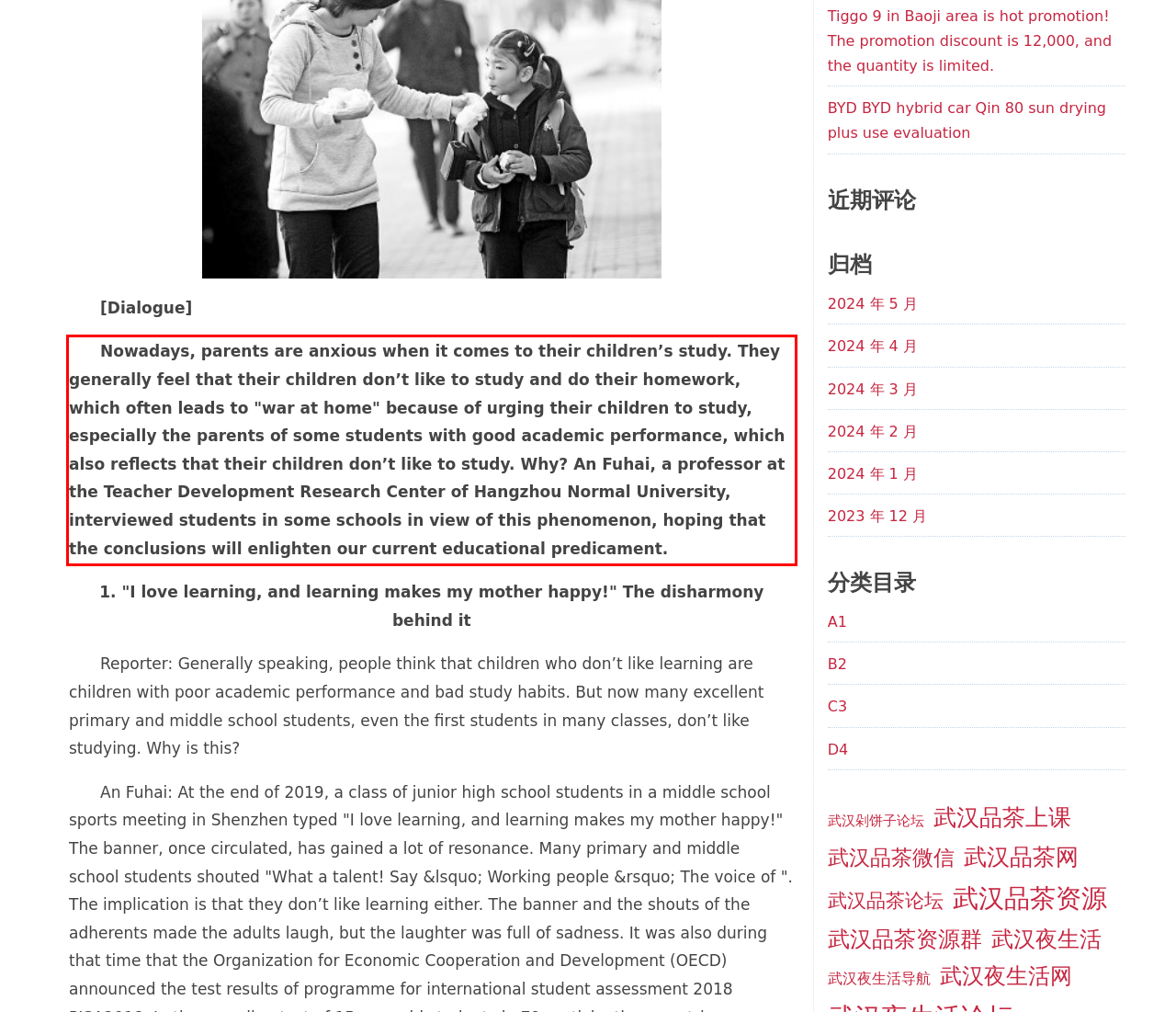Your task is to recognize and extract the text content from the UI element enclosed in the red bounding box on the webpage screenshot.

Nowadays, parents are anxious when it comes to their children’s study. They generally feel that their children don’t like to study and do their homework, which often leads to "war at home" because of urging their children to study, especially the parents of some students with good academic performance, which also reflects that their children don’t like to study. Why? An Fuhai, a professor at the Teacher Development Research Center of Hangzhou Normal University, interviewed students in some schools in view of this phenomenon, hoping that the conclusions will enlighten our current educational predicament.